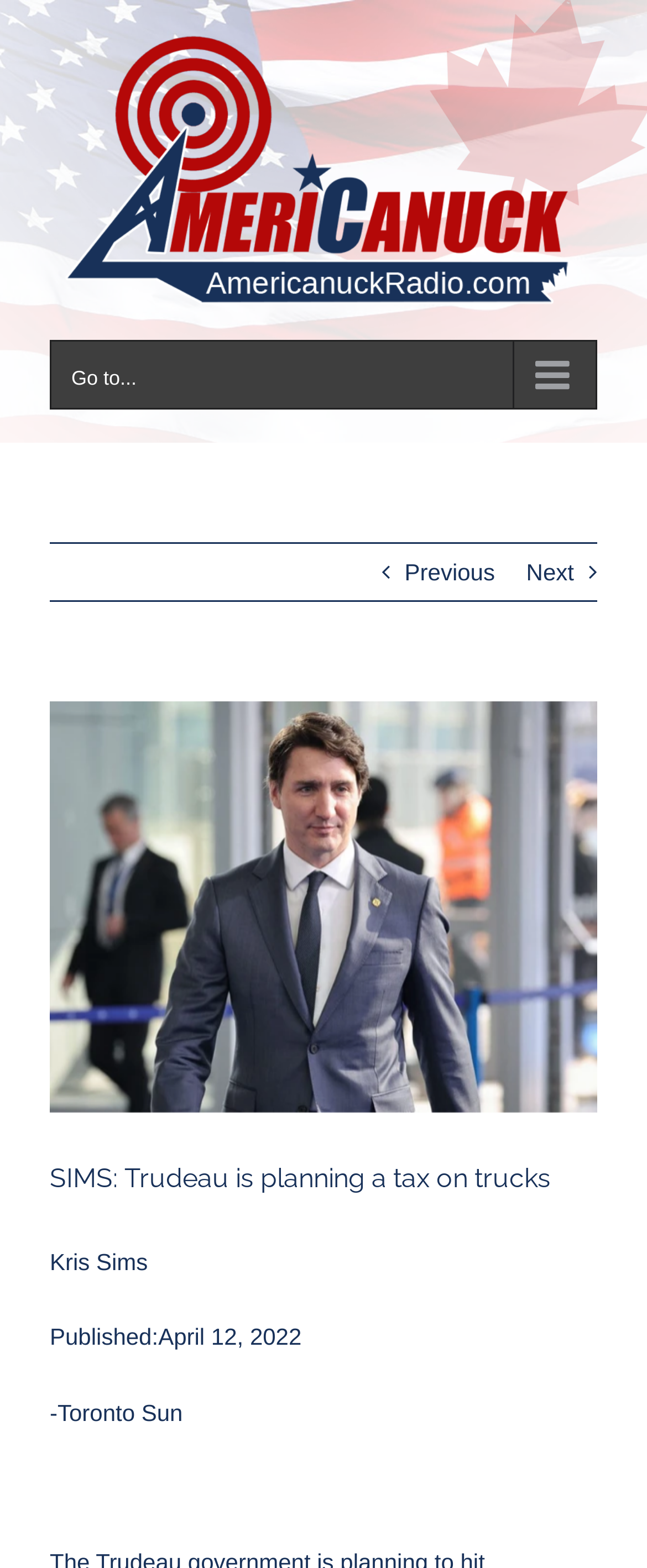Identify the bounding box coordinates for the UI element described as: "Kris Sims". The coordinates should be provided as four floats between 0 and 1: [left, top, right, bottom].

[0.077, 0.797, 0.229, 0.813]